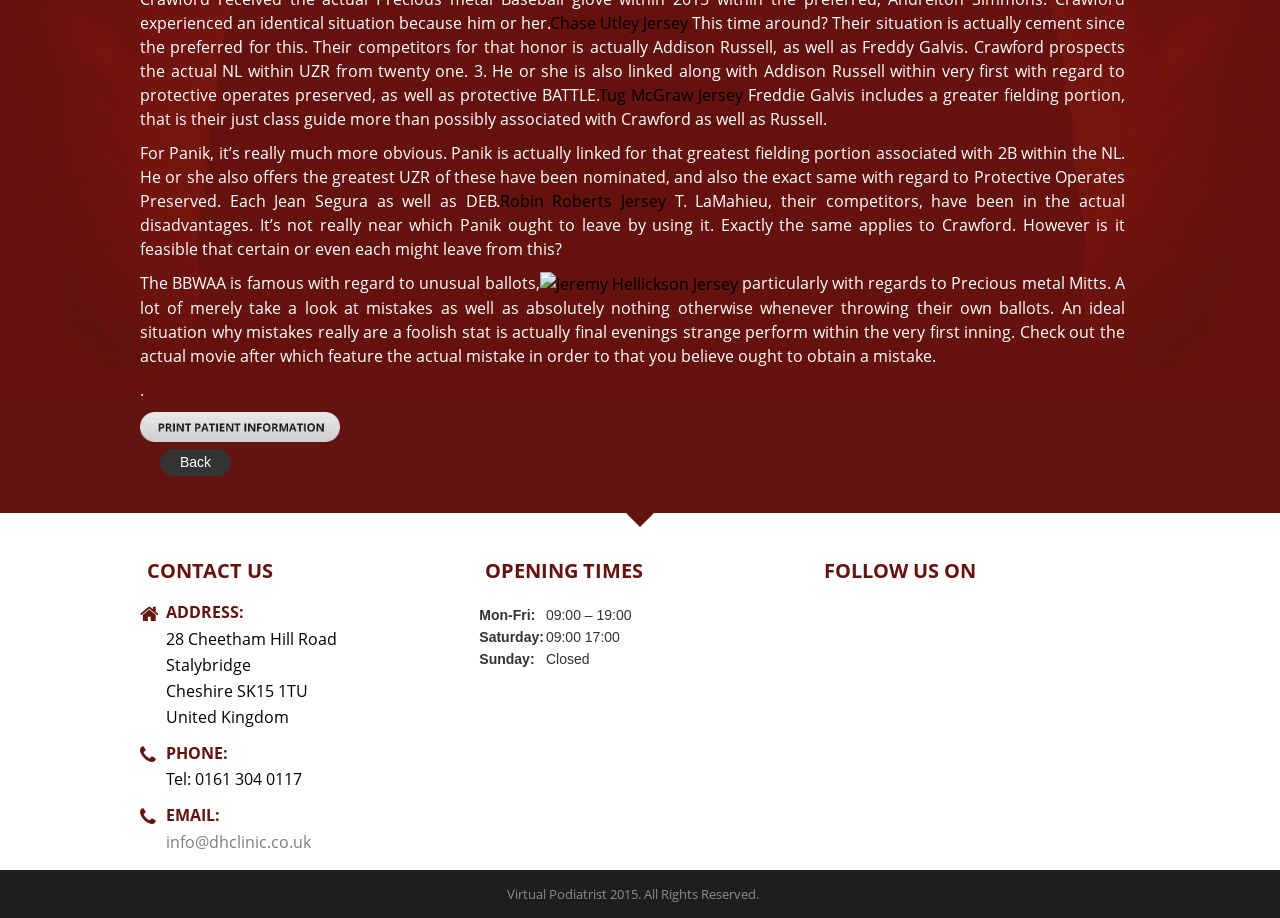Identify the bounding box of the UI element that matches this description: "info@dhclinic.co.uk".

[0.13, 0.905, 0.243, 0.929]